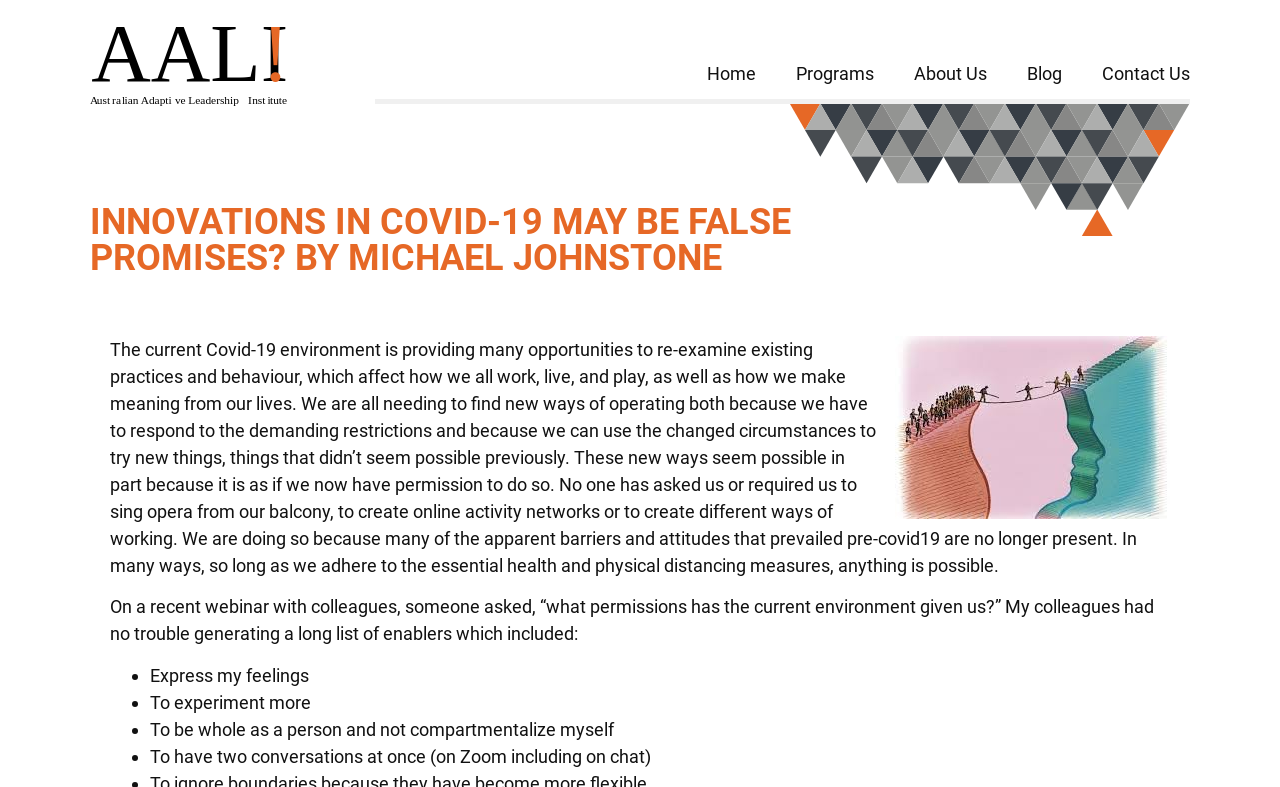Please respond to the question using a single word or phrase:
What is the main topic of the article?

Covid-19